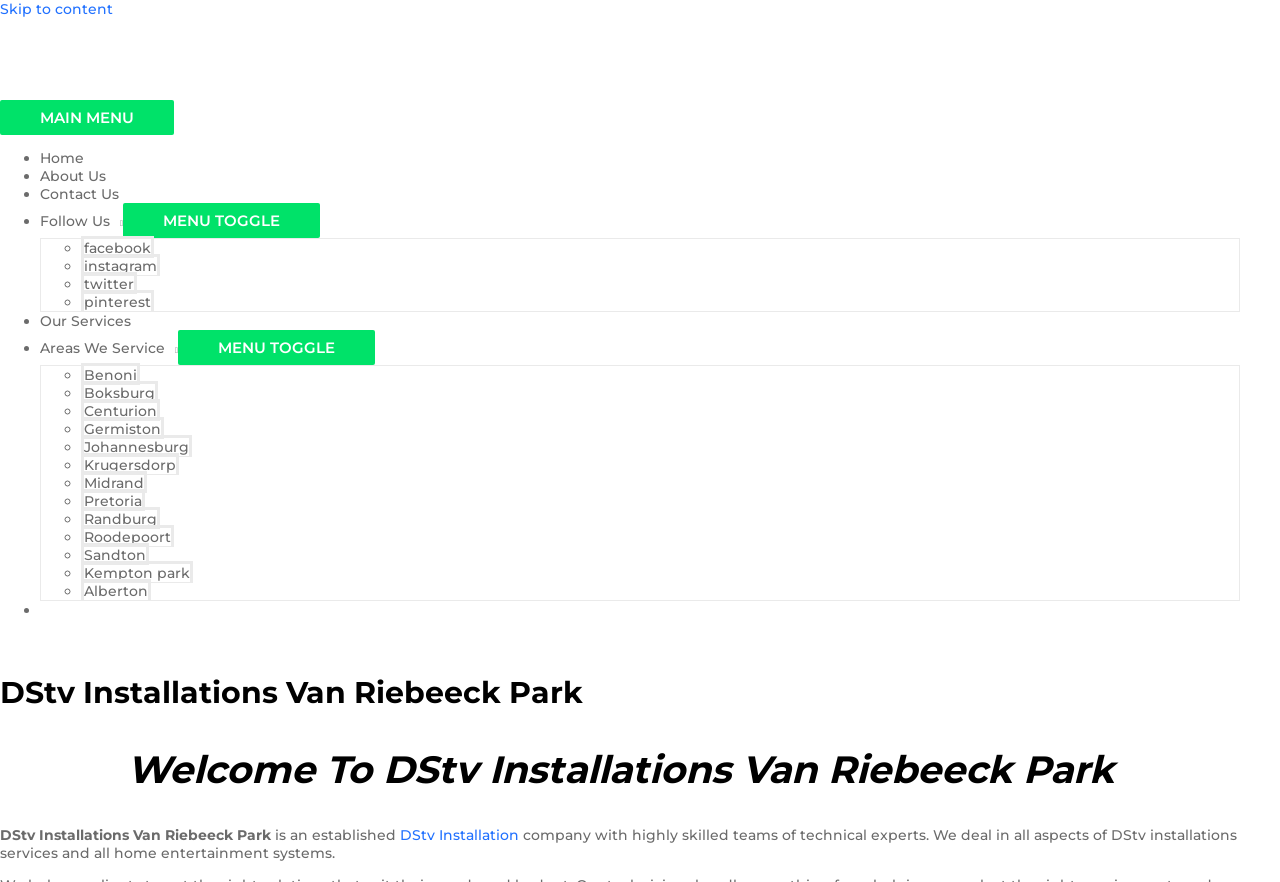Please locate the bounding box coordinates for the element that should be clicked to achieve the following instruction: "View 'Areas We Service'". Ensure the coordinates are given as four float numbers between 0 and 1, i.e., [left, top, right, bottom].

[0.031, 0.384, 0.139, 0.405]